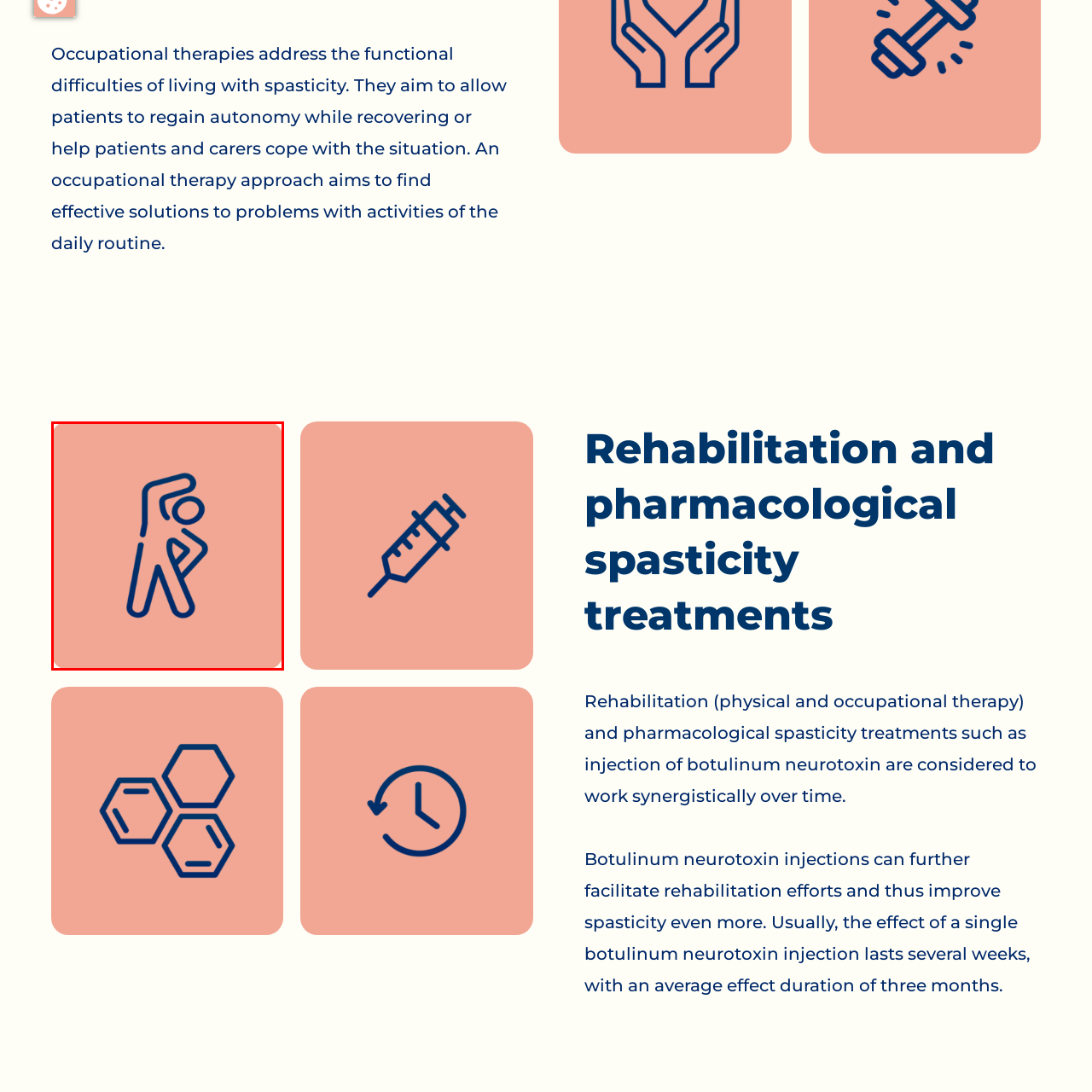What is the benefit of improving range of motion?
Observe the part of the image inside the red bounding box and answer the question concisely with one word or a short phrase.

Alleviating stiffness